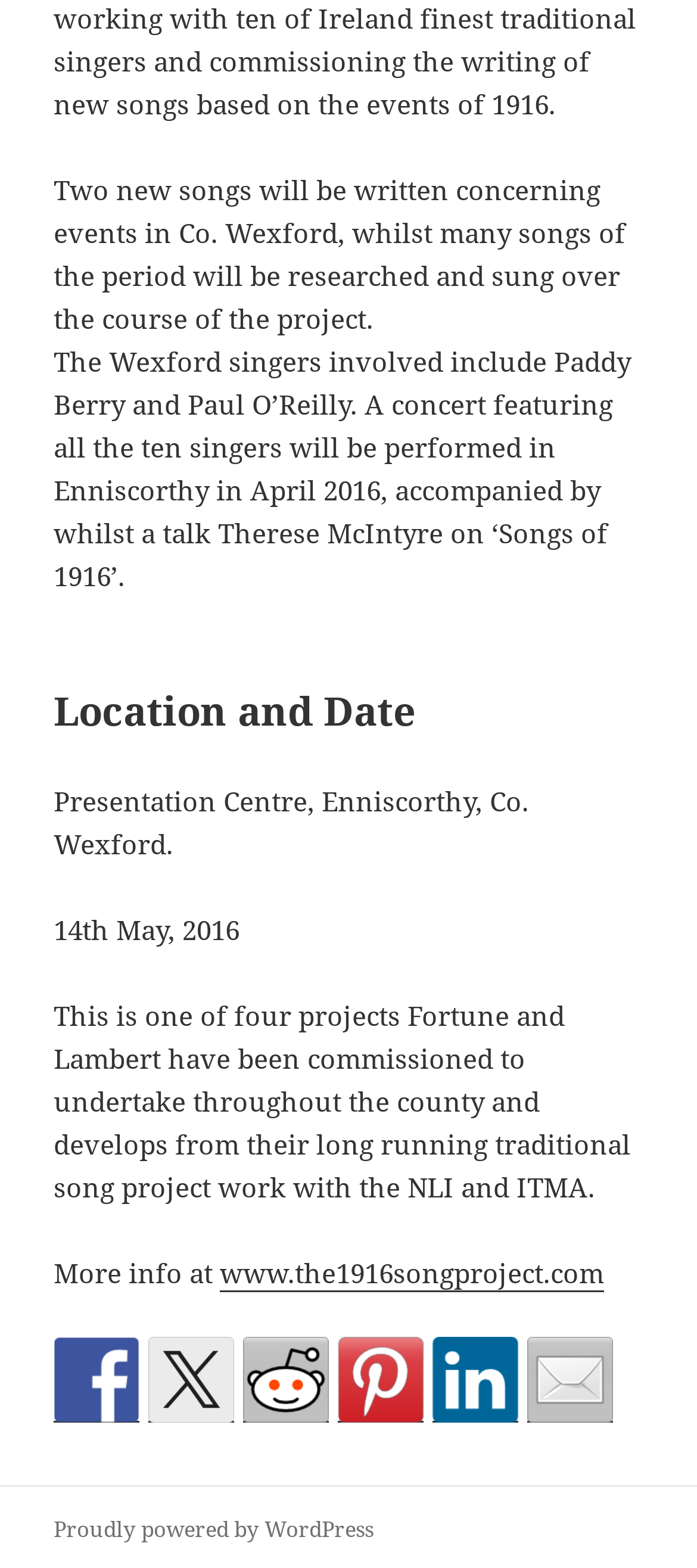Find the bounding box coordinates of the clickable element required to execute the following instruction: "view WordPress website". Provide the coordinates as four float numbers between 0 and 1, i.e., [left, top, right, bottom].

[0.077, 0.965, 0.536, 0.986]